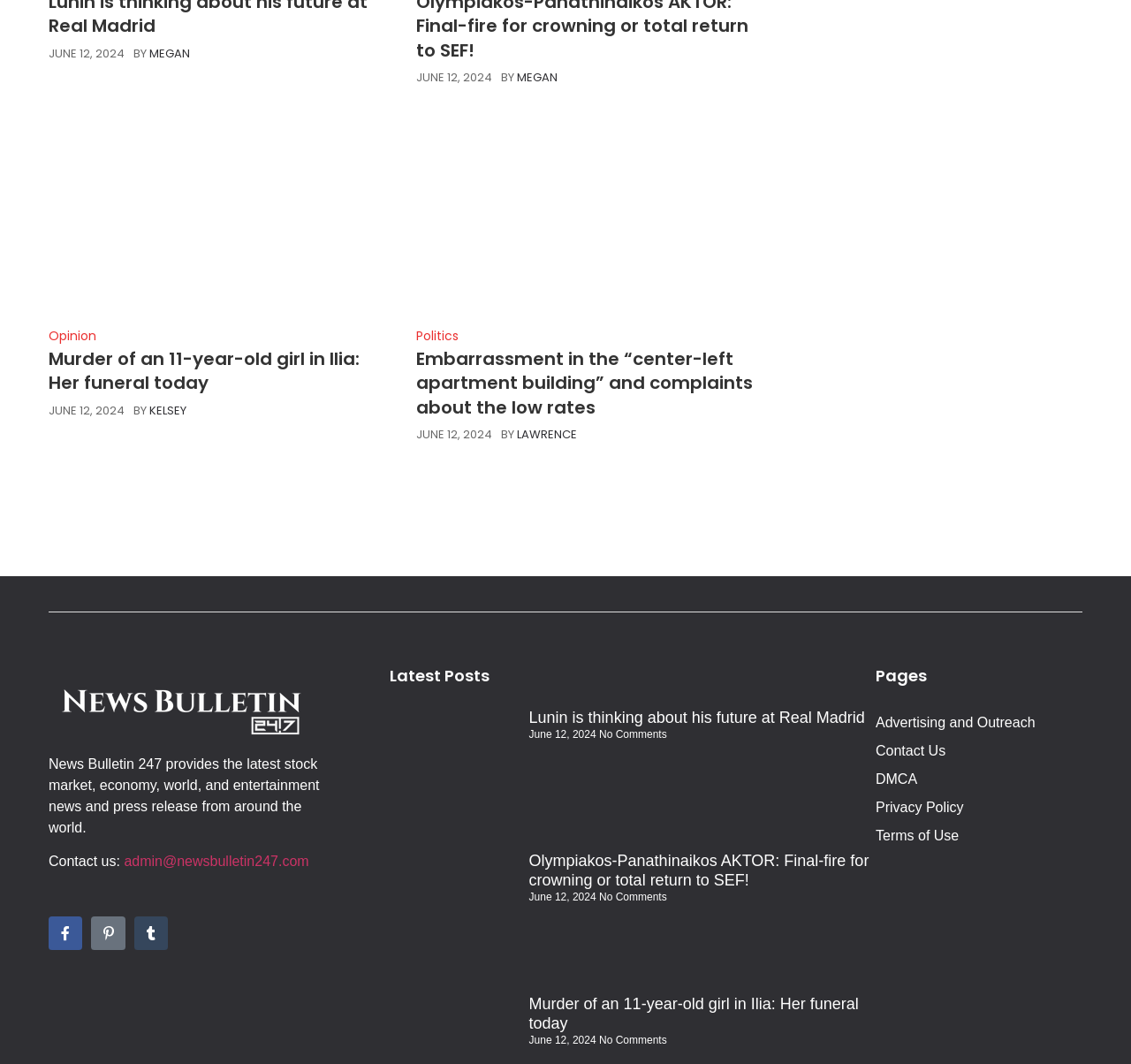What type of news does the website provide?
Please provide a full and detailed response to the question.

I found this information by reading the static text 'News Bulletin 247 provides the latest stock market, economy, world, and entertainment news and press release from around the world.' which describes the type of news the website provides.